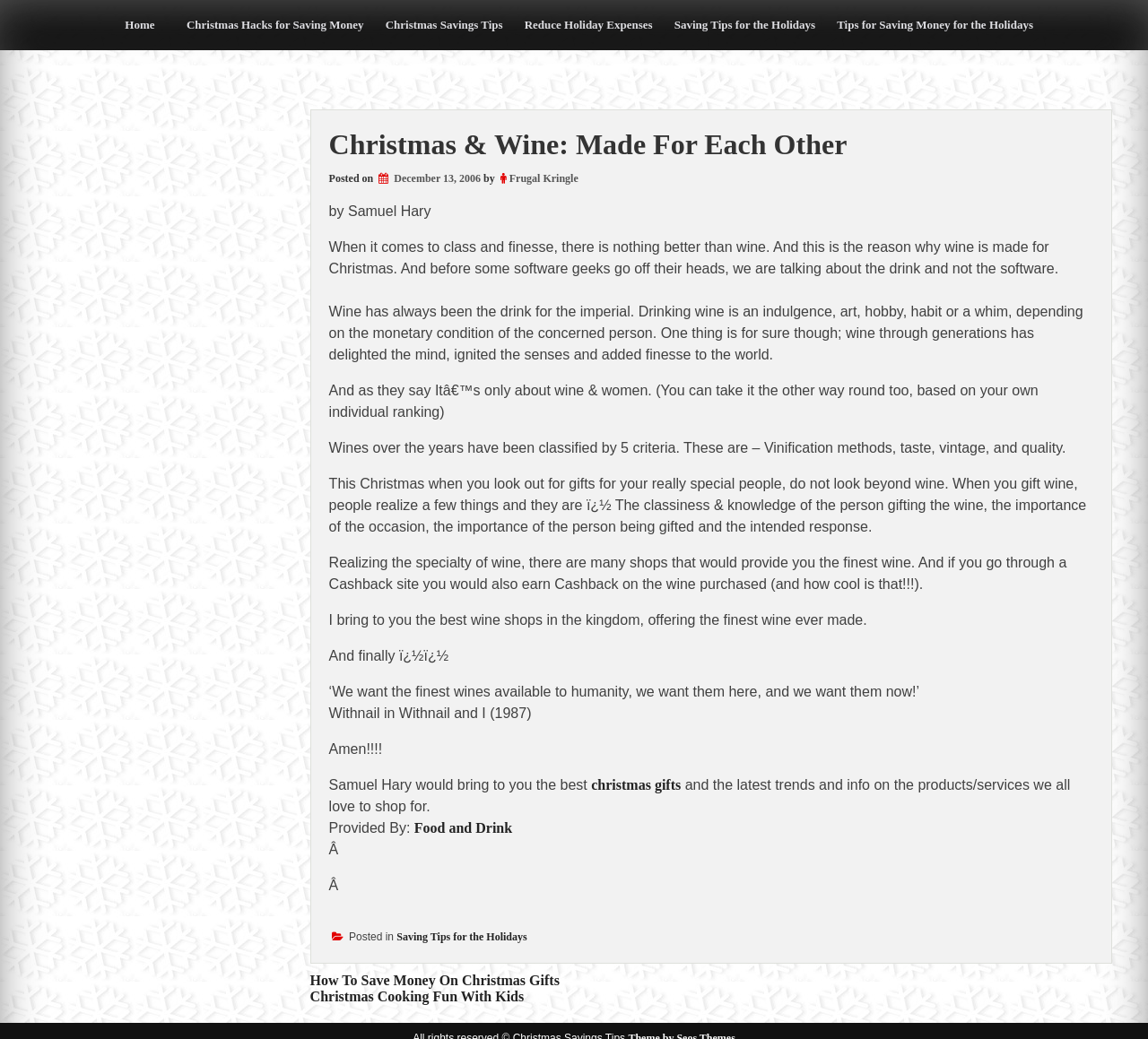Identify the bounding box coordinates of the element that should be clicked to fulfill this task: "Go to the 'How To Save Money On Christmas Gifts' post". The coordinates should be provided as four float numbers between 0 and 1, i.e., [left, top, right, bottom].

[0.27, 0.936, 0.487, 0.951]